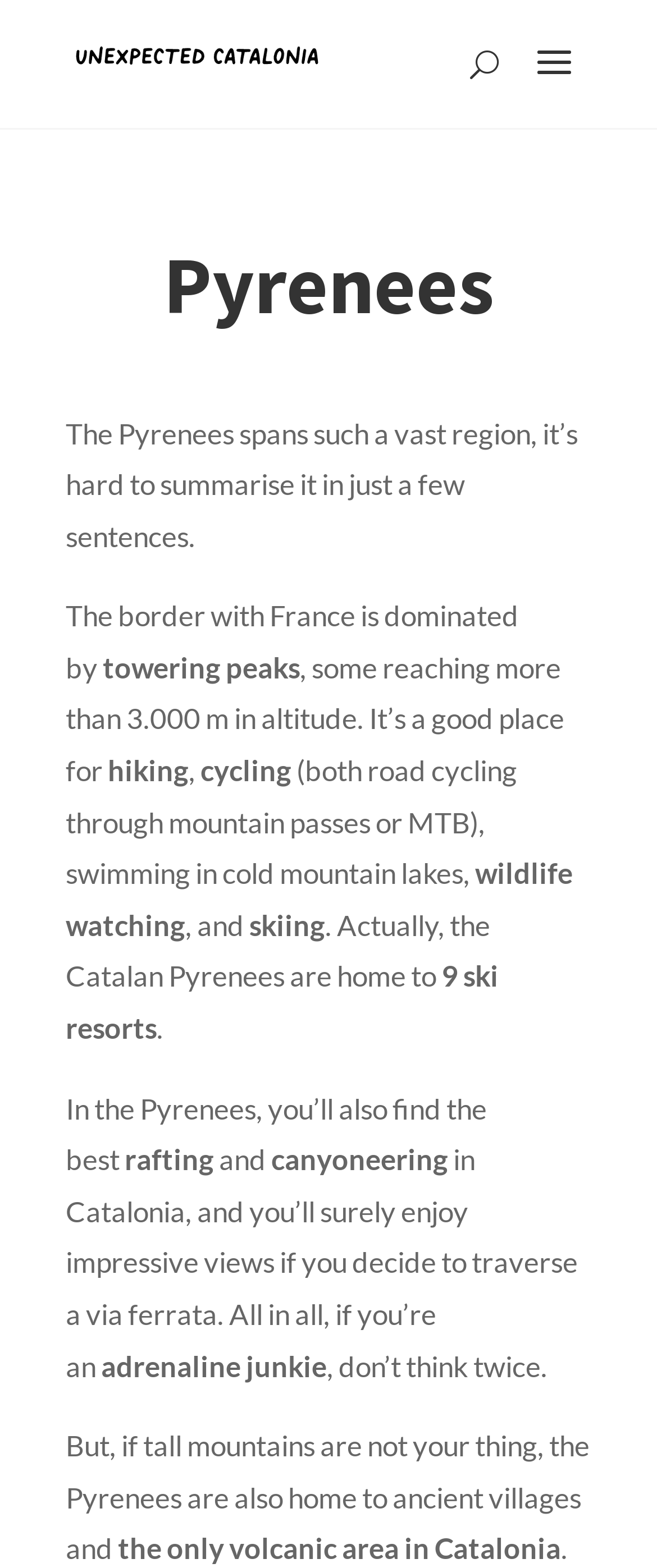What type of person would enjoy the Pyrenees?
Please provide a single word or phrase as the answer based on the screenshot.

Adrenaline junkie